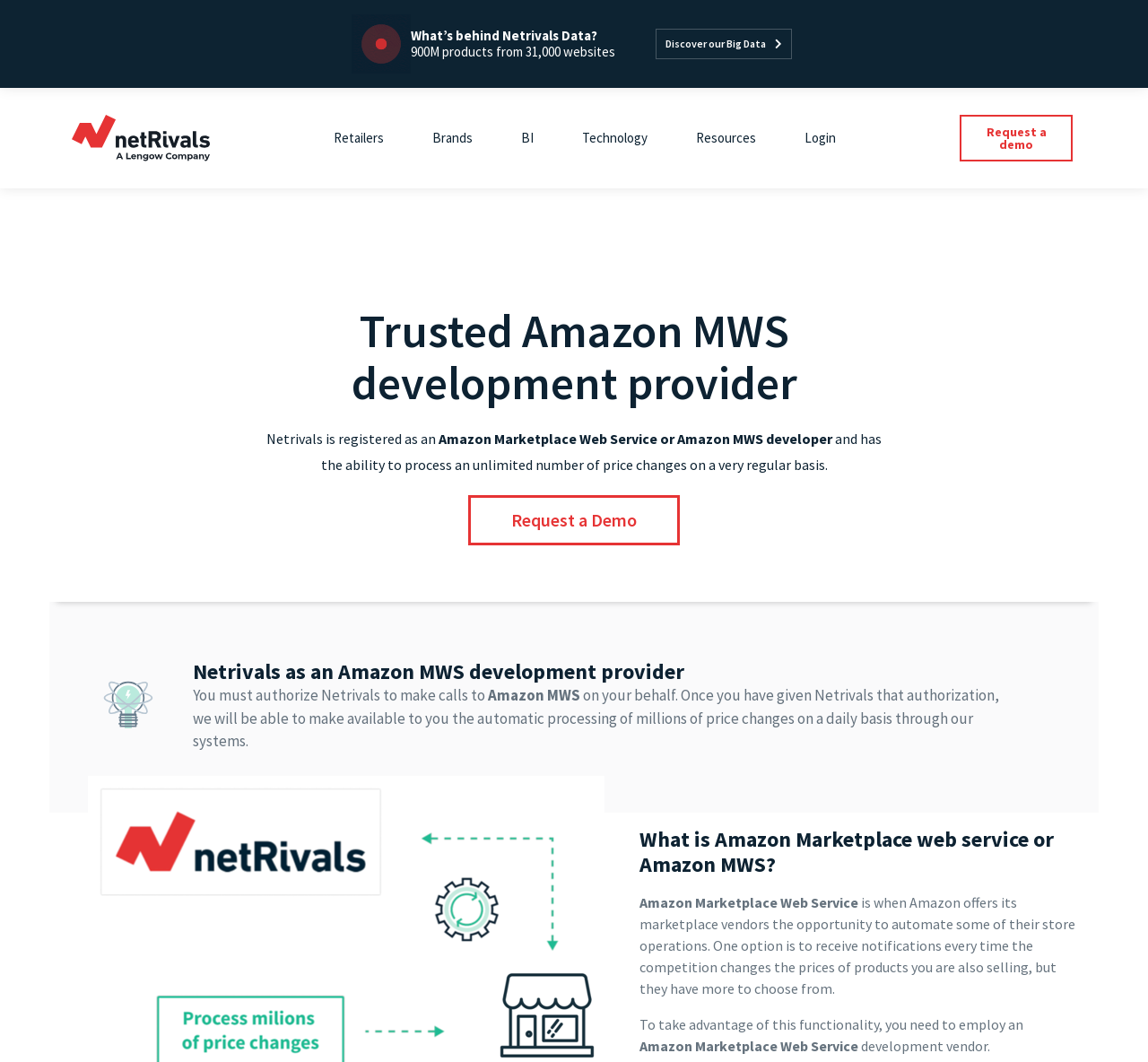Please specify the bounding box coordinates in the format (top-left x, top-left y, bottom-right x, bottom-right y), with all values as floating point numbers between 0 and 1. Identify the bounding box of the UI element described by: Request a demo

[0.836, 0.108, 0.934, 0.152]